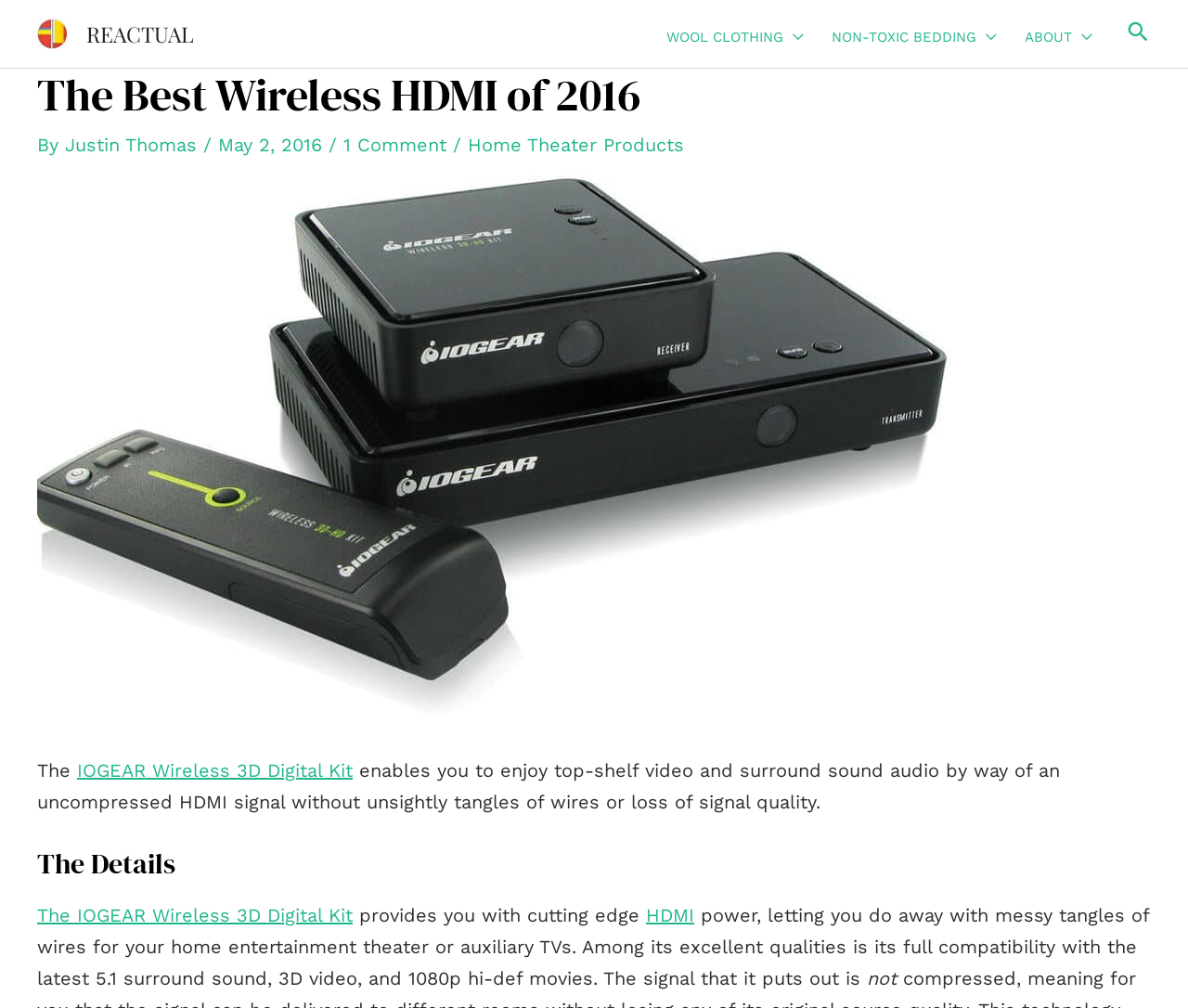Pinpoint the bounding box coordinates of the area that should be clicked to complete the following instruction: "Click on the REACTUAL link". The coordinates must be given as four float numbers between 0 and 1, i.e., [left, top, right, bottom].

[0.073, 0.019, 0.163, 0.048]